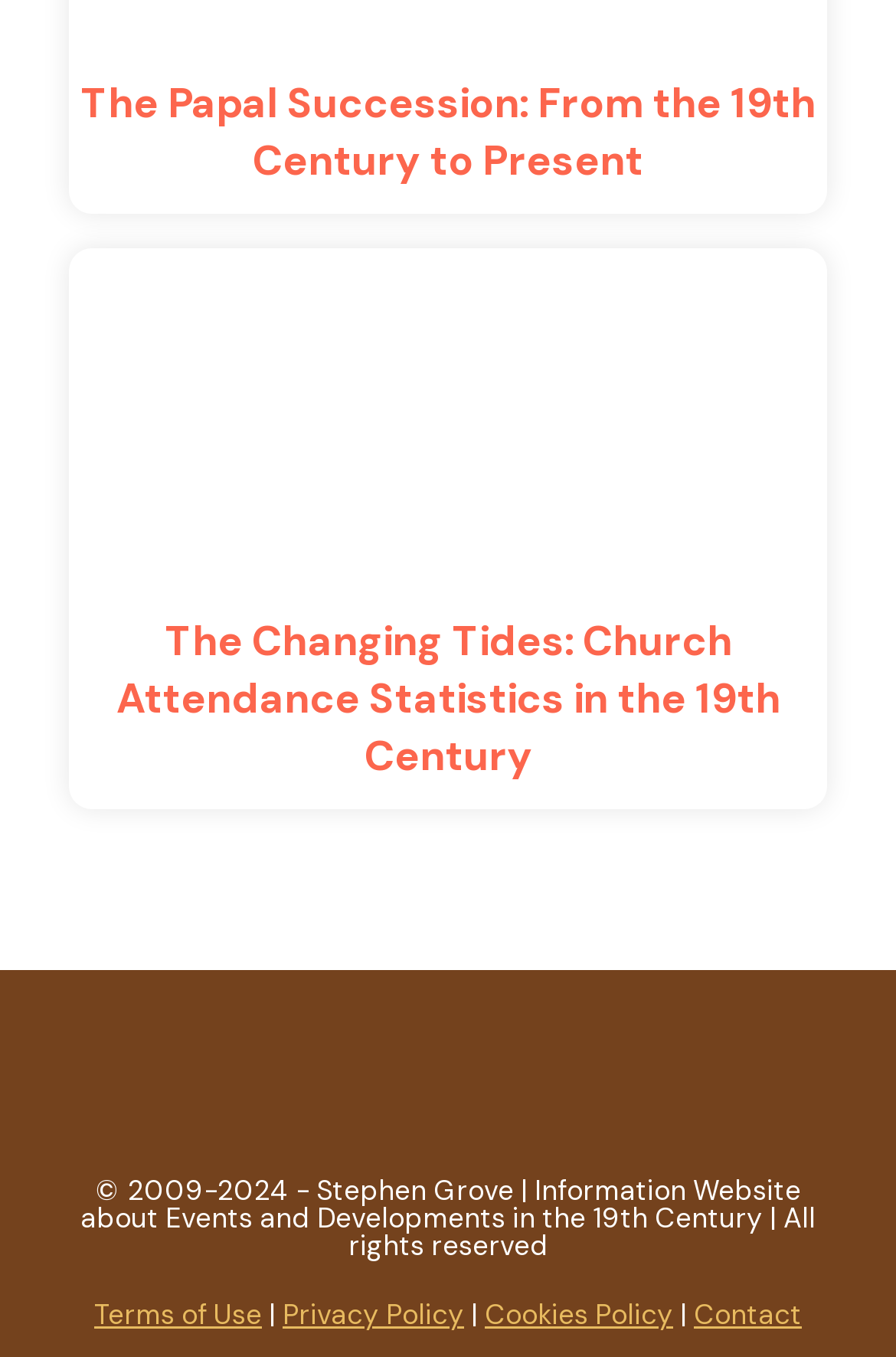Please answer the following question using a single word or phrase: 
What is the purpose of the website?

Information about 19th Century